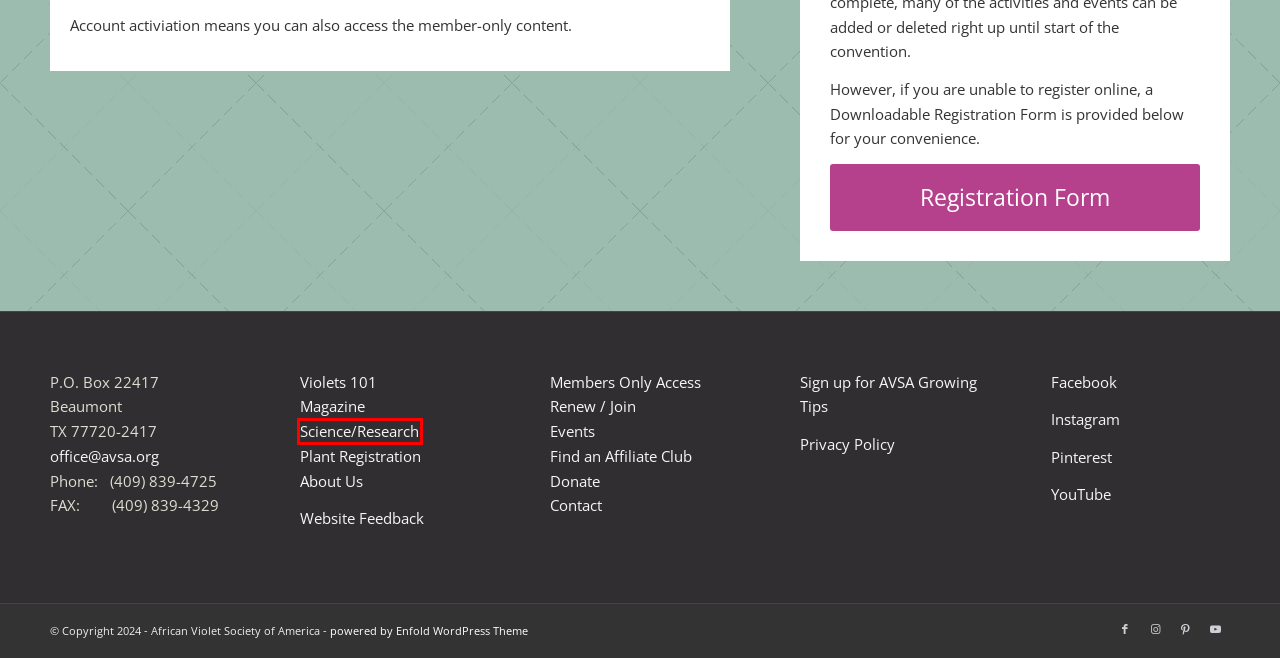Given a screenshot of a webpage with a red rectangle bounding box around a UI element, select the best matching webpage description for the new webpage that appears after clicking the highlighted element. The candidate descriptions are:
A. Magazine - African Violet Society of America
B. Science/Research - African Violet Society of America
C. About Us - African Violet Society of America
D. Events from June 22 – November 9 – African Violet Society of America
E. Violets 101 - African Violet Society of America
F. Website Feedback Form Page - African Violet Society of America
G. Home - Kriesi.at - Premium WordPress Themes
H. Plant Registration - African Violet Society of America

B